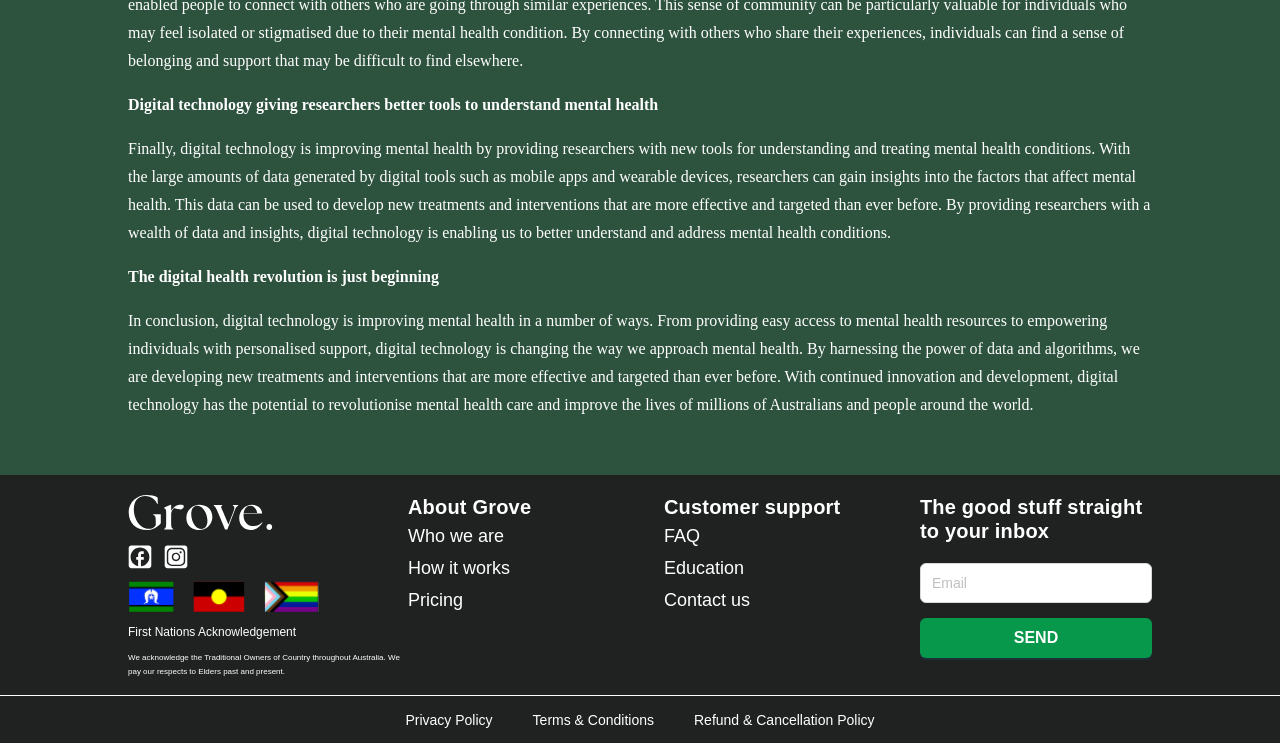Provide the bounding box coordinates for the UI element that is described by this text: "Refund & Cancellation Policy". The coordinates should be in the form of four float numbers between 0 and 1: [left, top, right, bottom].

[0.542, 0.958, 0.683, 0.98]